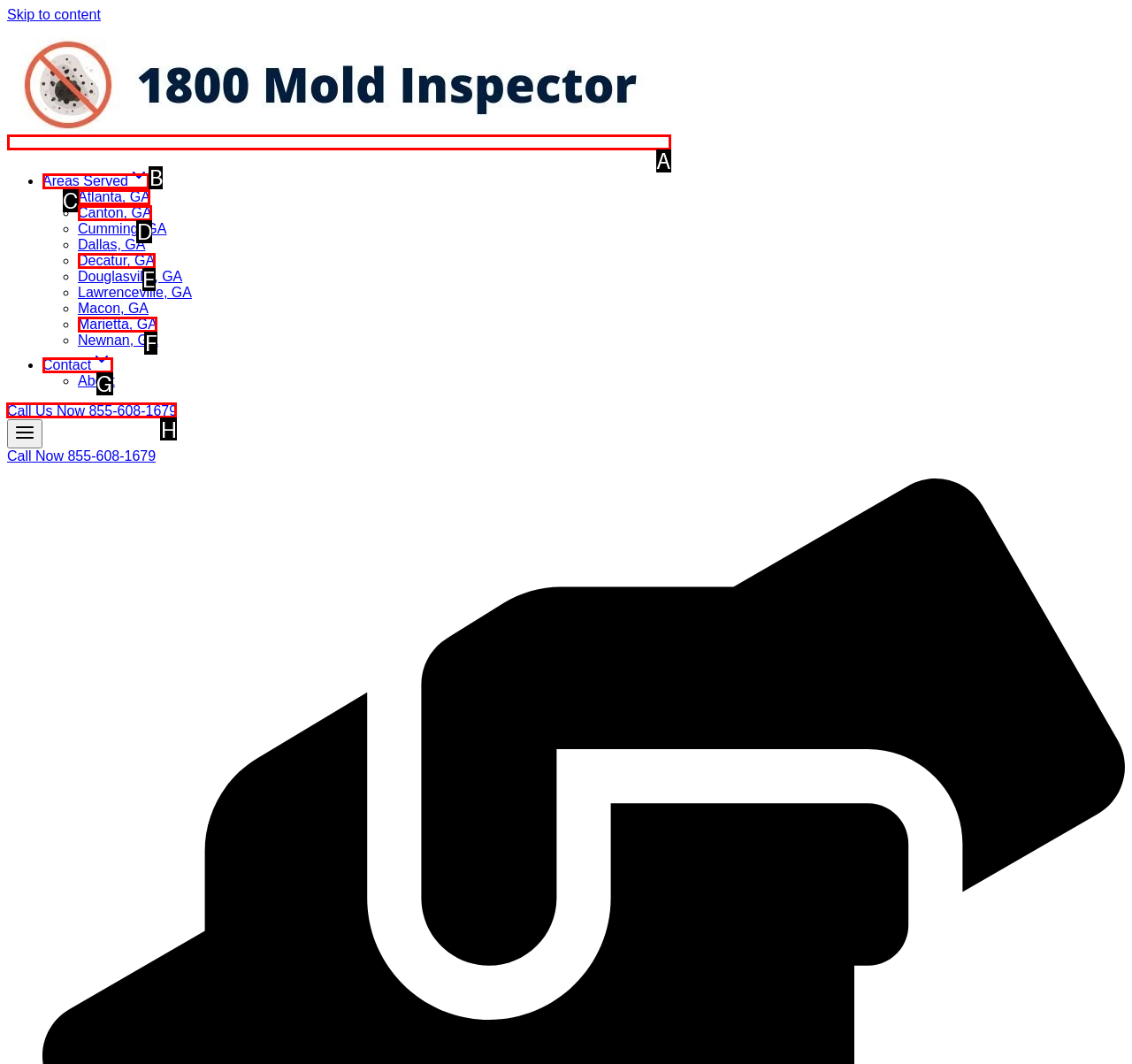Please identify the correct UI element to click for the task: Call the phone number 855-608-1679 Respond with the letter of the appropriate option.

H